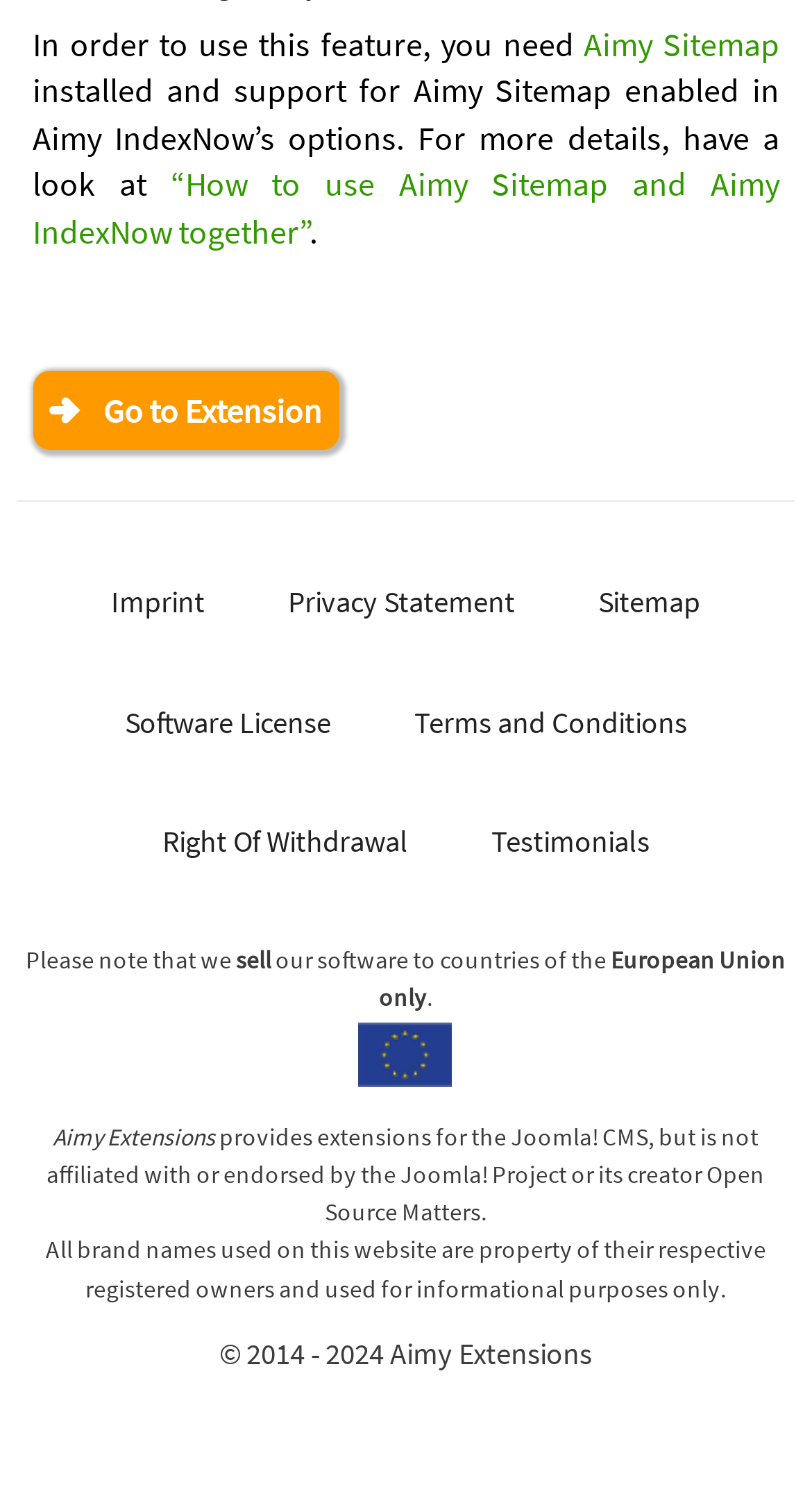What is the purpose of Aimy Extensions?
Please provide a detailed answer to the question.

The text 'Aimy Extensions provides extensions for the Joomla! CMS, but is not affiliated with or endorsed by the Joomla! Project or its creator Open Source Matters.' indicates that the purpose of Aimy Extensions is to provide extensions for the Joomla! Content Management System.